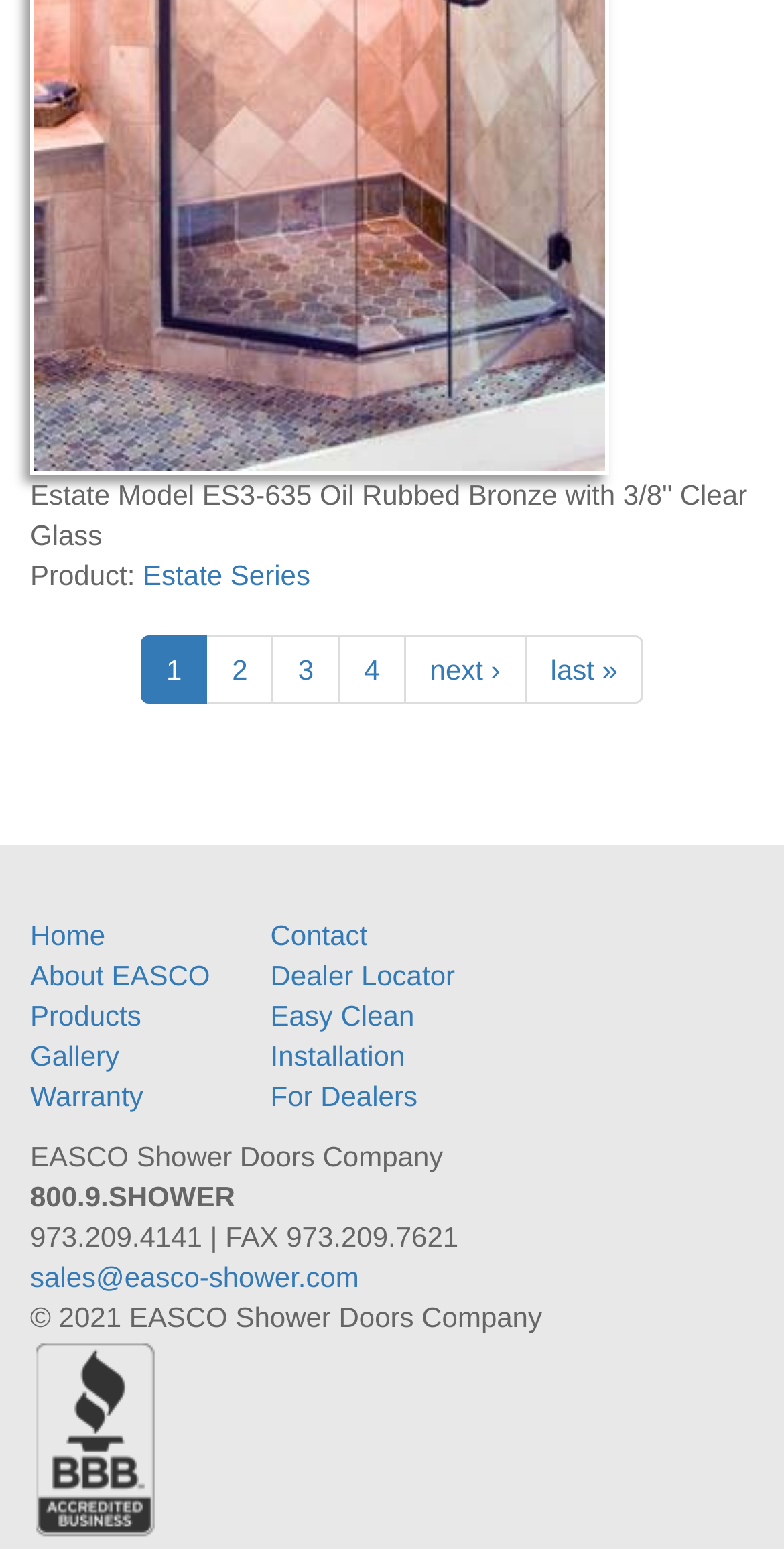Determine the coordinates of the bounding box that should be clicked to complete the instruction: "Navigate to the 'Dealer Locator' page". The coordinates should be represented by four float numbers between 0 and 1: [left, top, right, bottom].

[0.345, 0.619, 0.58, 0.64]